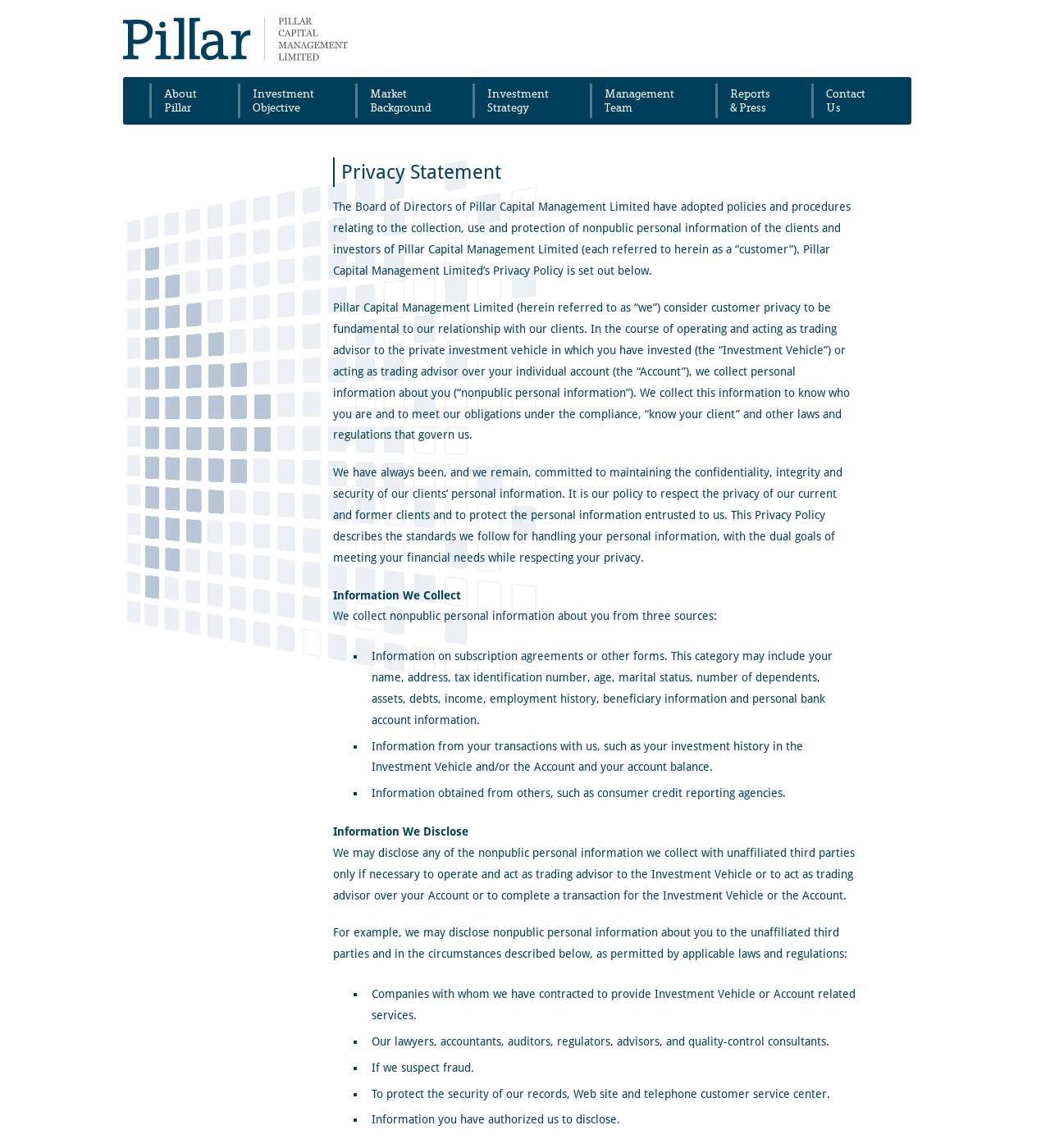Examine the image and give a thorough answer to the following question:
What is the purpose of Pillar Capital Management Limited's Privacy Policy?

Based on the webpage content, Pillar Capital Management Limited's Privacy Policy is set out to respect the privacy of their clients and protect the personal information entrusted to them, with the dual goals of meeting their financial needs while respecting their privacy.